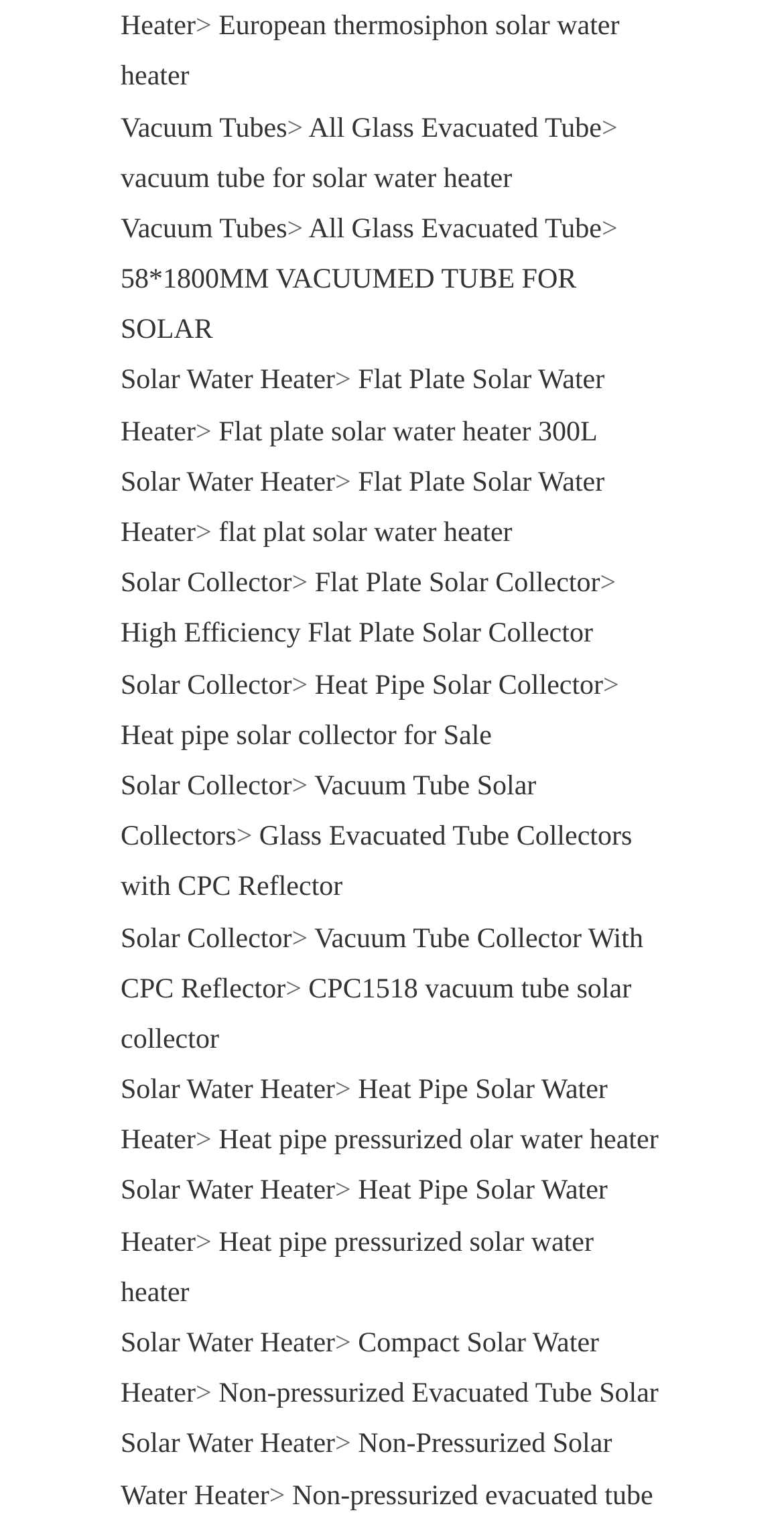Locate the bounding box coordinates of the element's region that should be clicked to carry out the following instruction: "View Vacuum Tubes". The coordinates need to be four float numbers between 0 and 1, i.e., [left, top, right, bottom].

[0.154, 0.074, 0.366, 0.094]